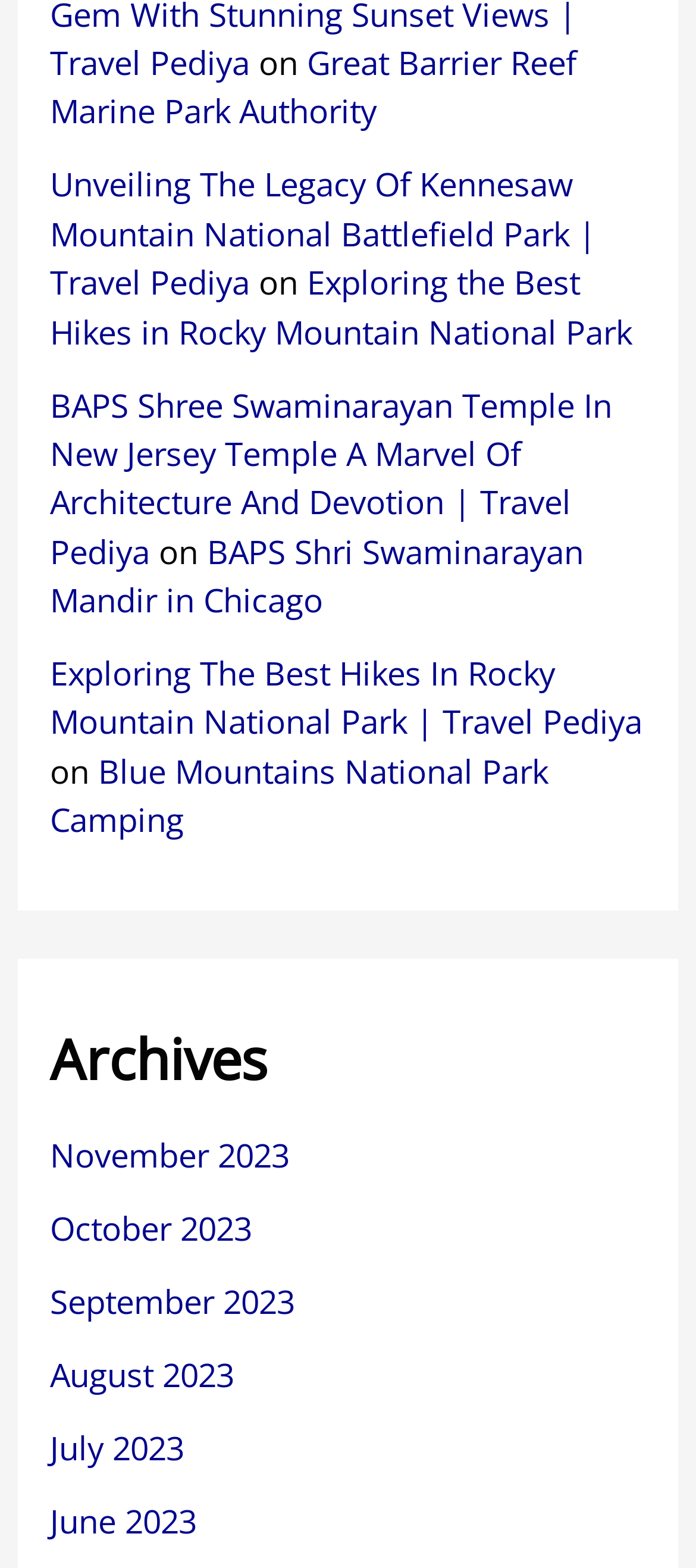Identify the bounding box of the UI element that matches this description: "Blue Mountains National Park Camping".

[0.072, 0.478, 0.787, 0.536]